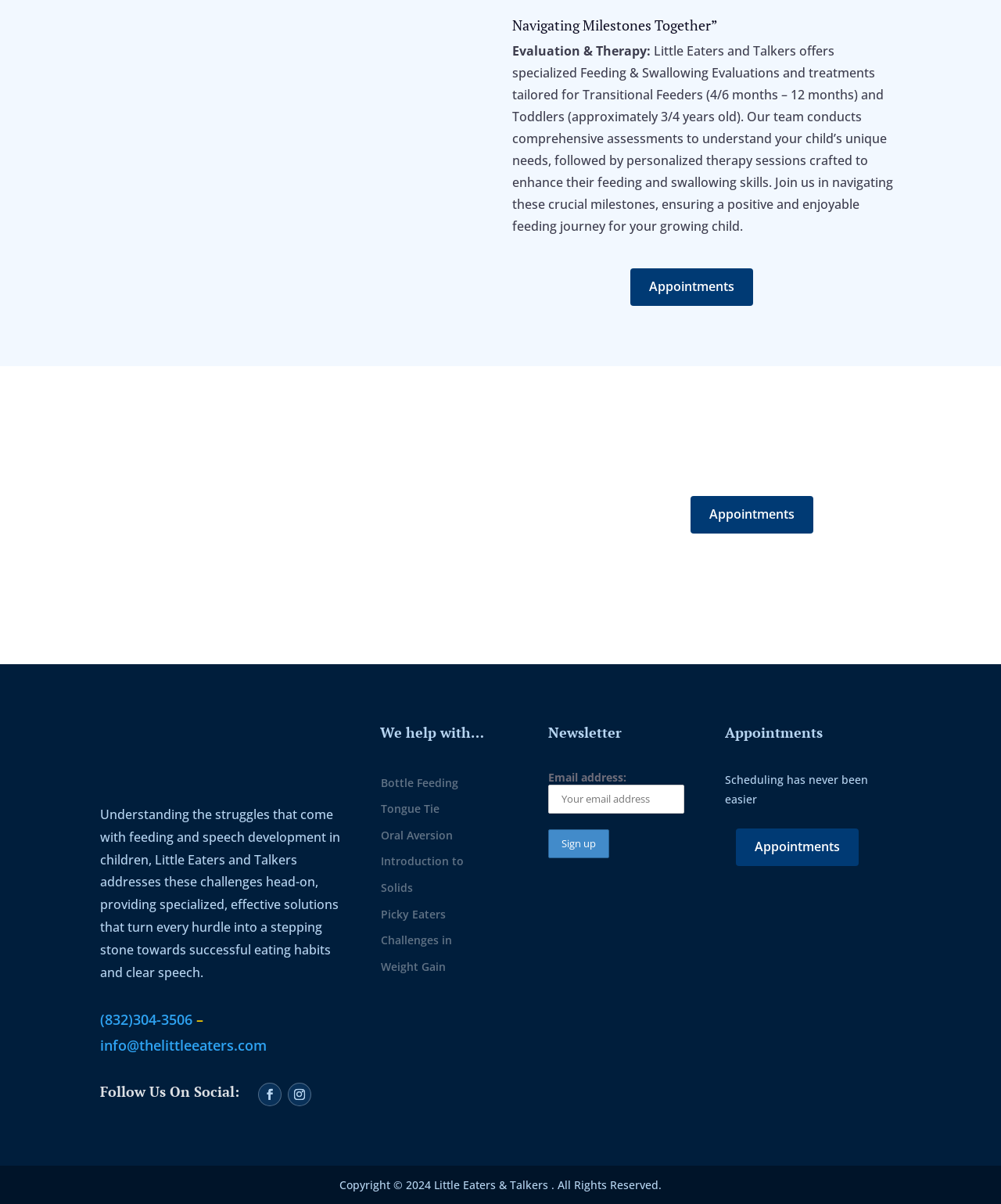Identify the bounding box for the UI element described as: "value="Sign up"". Ensure the coordinates are four float numbers between 0 and 1, formatted as [left, top, right, bottom].

[0.548, 0.689, 0.609, 0.713]